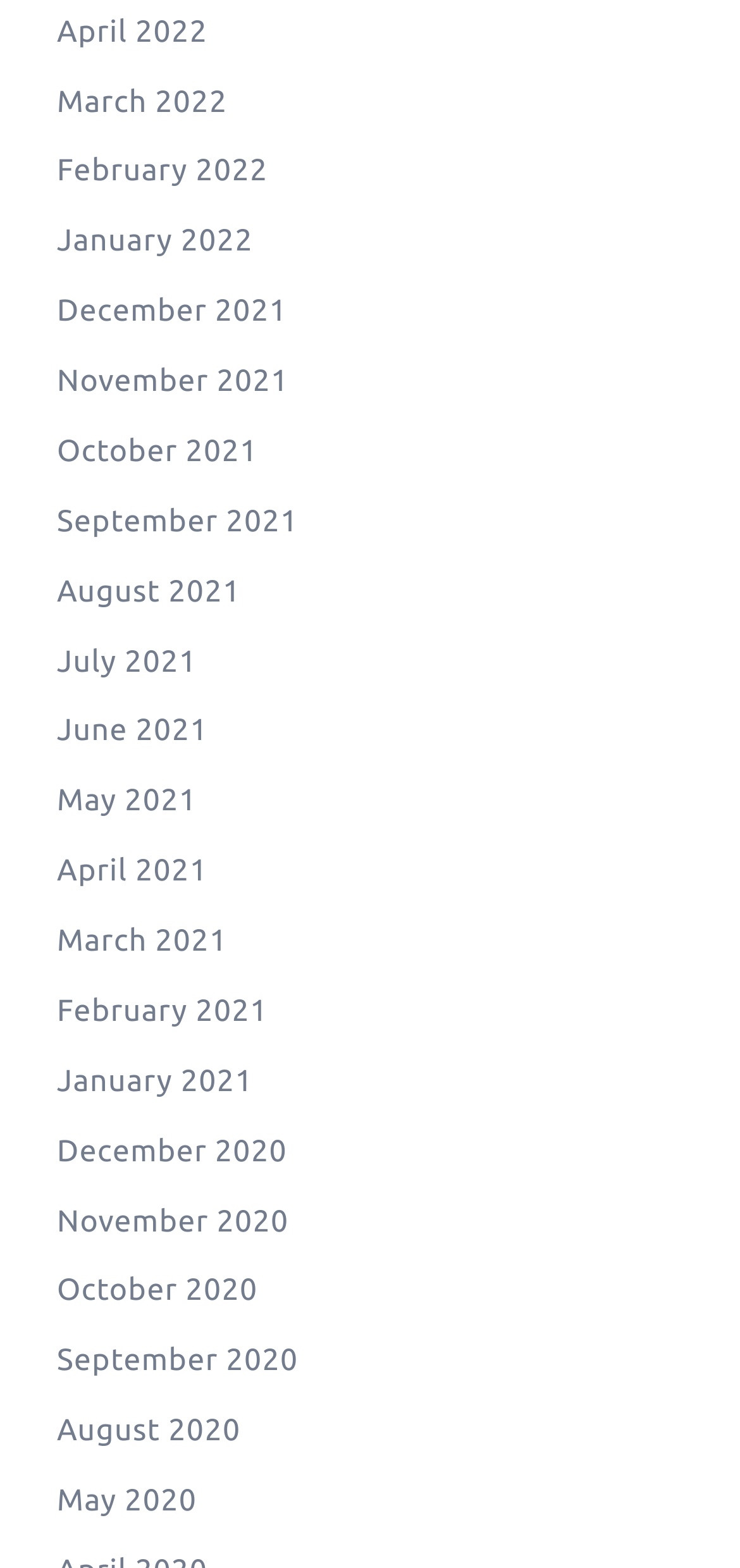Observe the image and answer the following question in detail: What is the most recent month listed?

By examining the list of links, I can see that the most recent month listed is 'April 2022', which is the first link in the list.